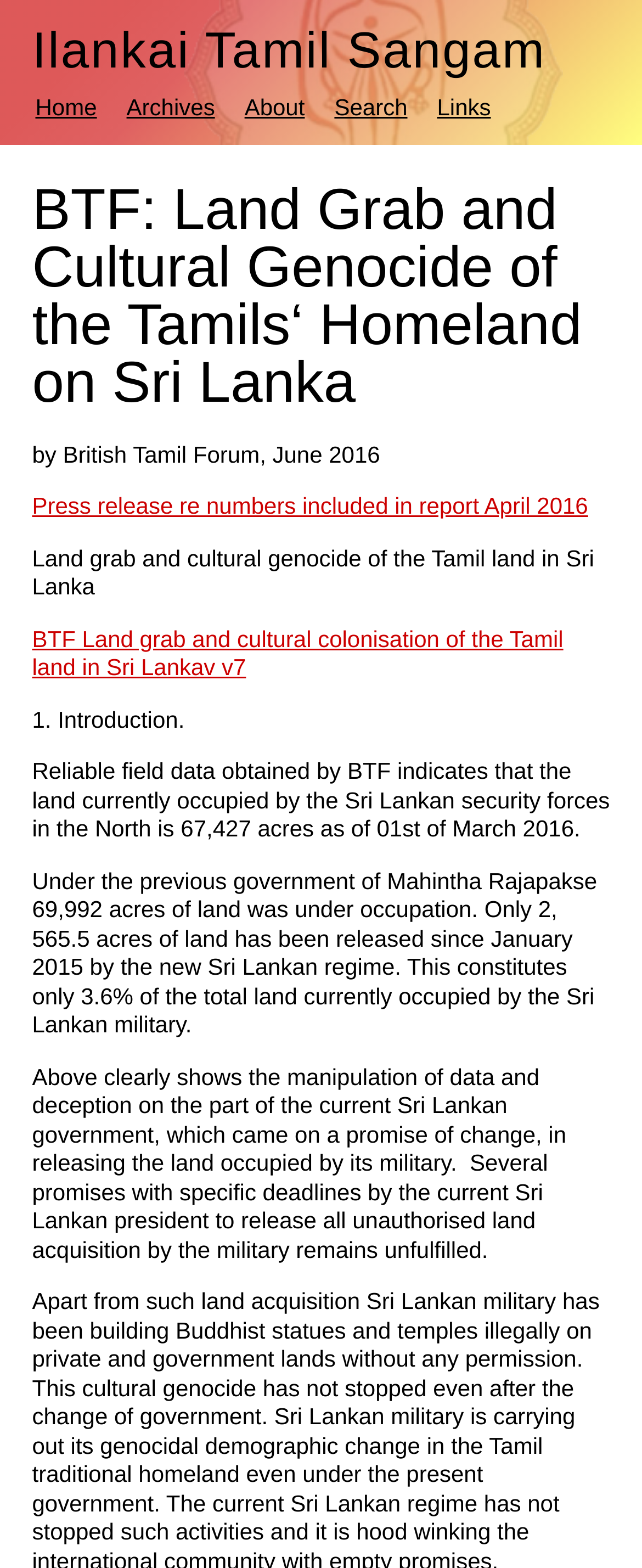Provide a one-word or short-phrase response to the question:
How much land was under occupation by the previous government?

69,992 acres